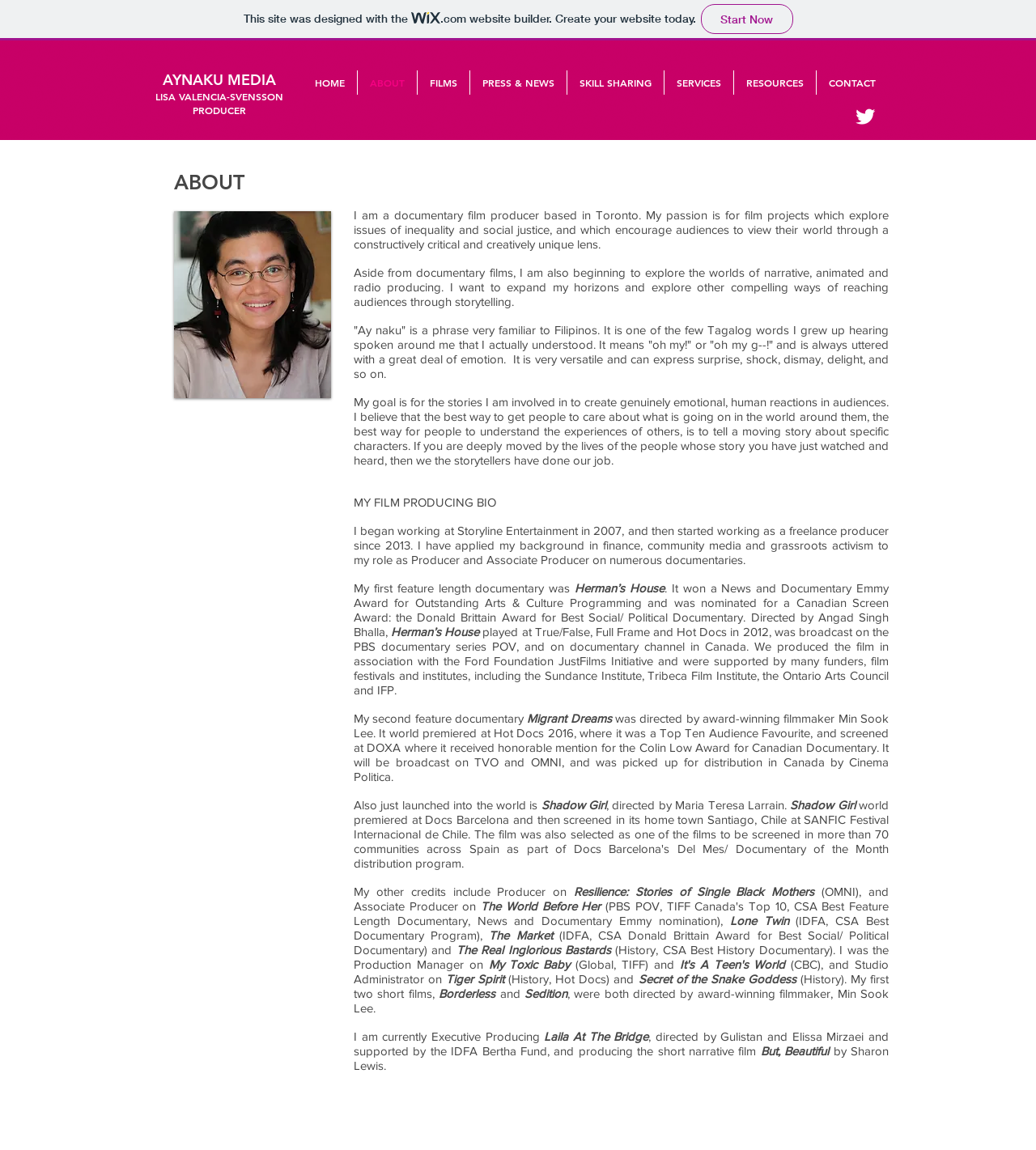Could you determine the bounding box coordinates of the clickable element to complete the instruction: "Click on the 'HelloGiggles' link"? Provide the coordinates as four float numbers between 0 and 1, i.e., [left, top, right, bottom].

None